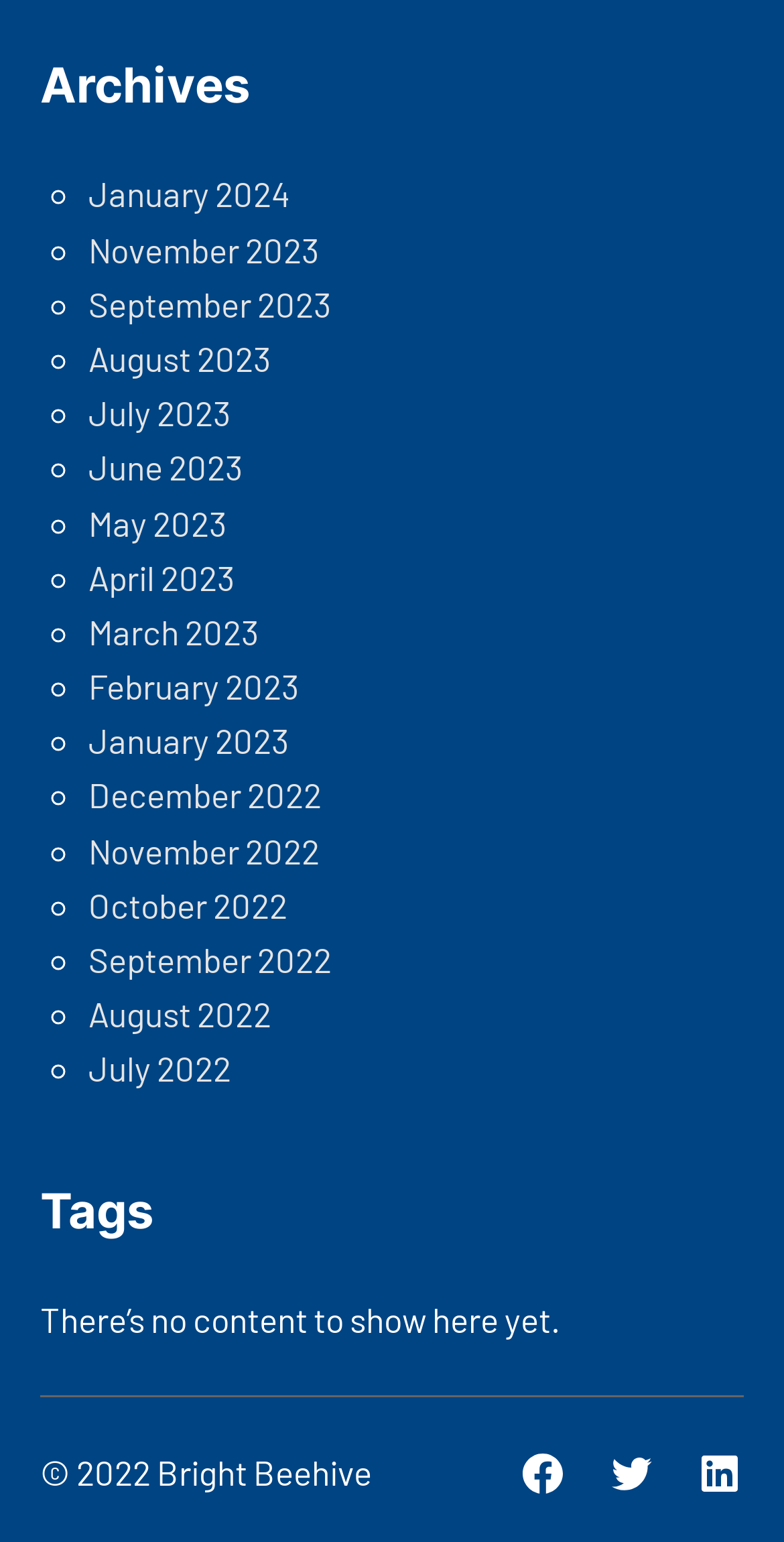Identify the bounding box coordinates of the region that needs to be clicked to carry out this instruction: "Go to Facebook page". Provide these coordinates as four float numbers ranging from 0 to 1, i.e., [left, top, right, bottom].

[0.662, 0.94, 0.723, 0.971]